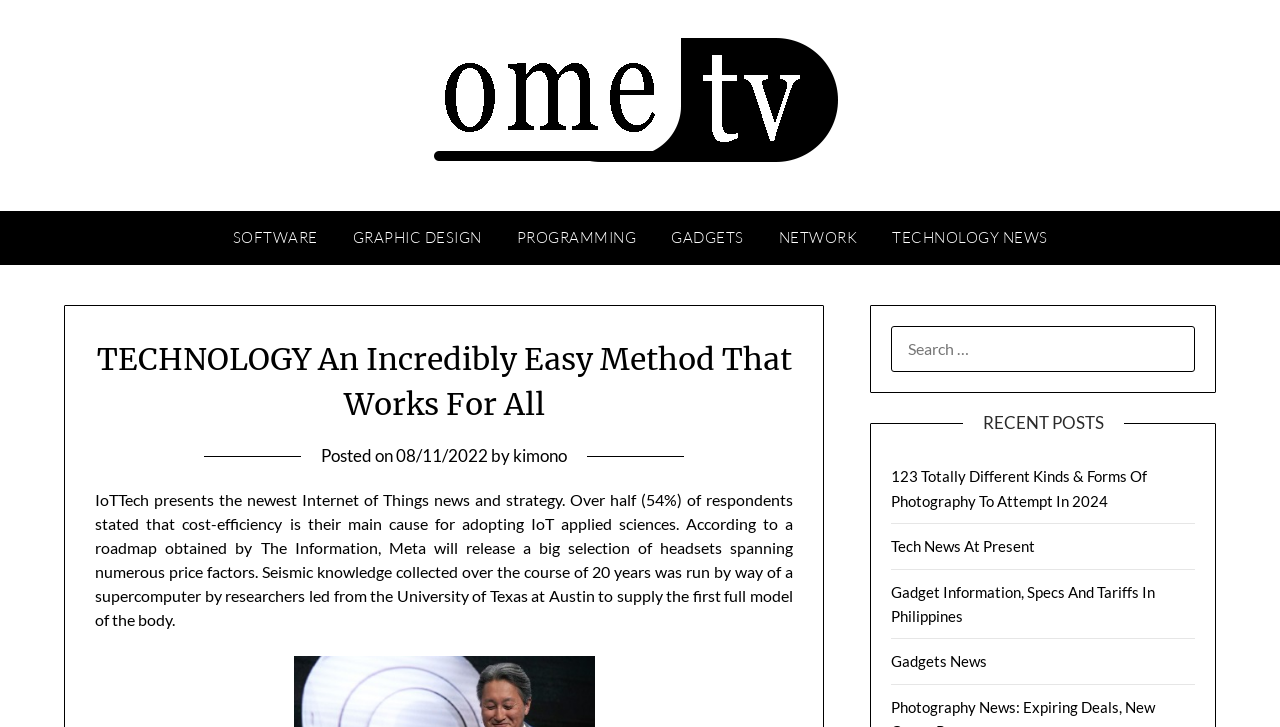Based on the element description "Graphic Design", predict the bounding box coordinates of the UI element.

[0.263, 0.29, 0.389, 0.365]